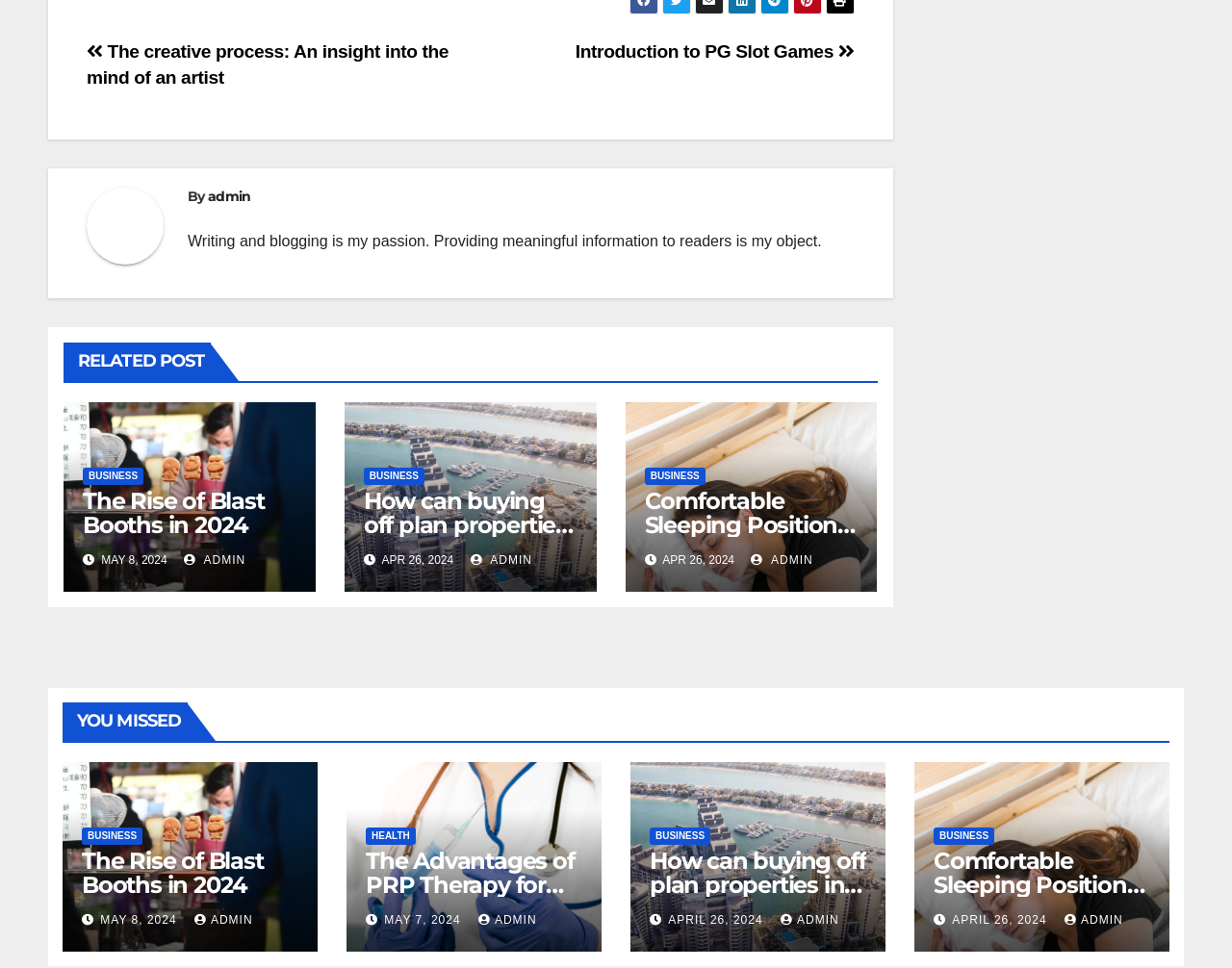Please give a short response to the question using one word or a phrase:
What is the title of the section that contains the post 'The Advantages of PRP Therapy for Pain Management'?

YOU MISSED